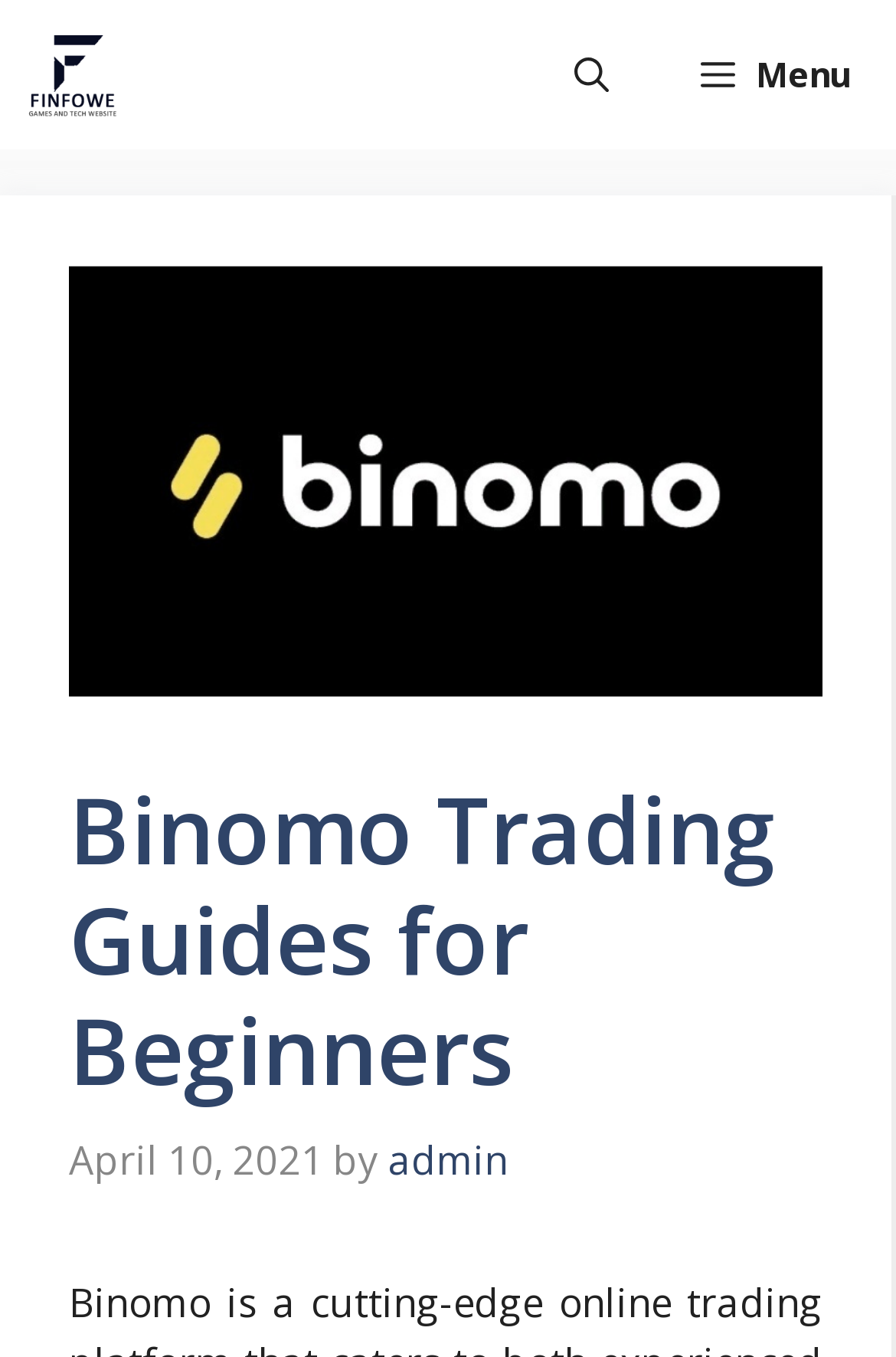From the screenshot, find the bounding box of the UI element matching this description: "Menu". Supply the bounding box coordinates in the form [left, top, right, bottom], each a float between 0 and 1.

[0.731, 0.0, 1.0, 0.11]